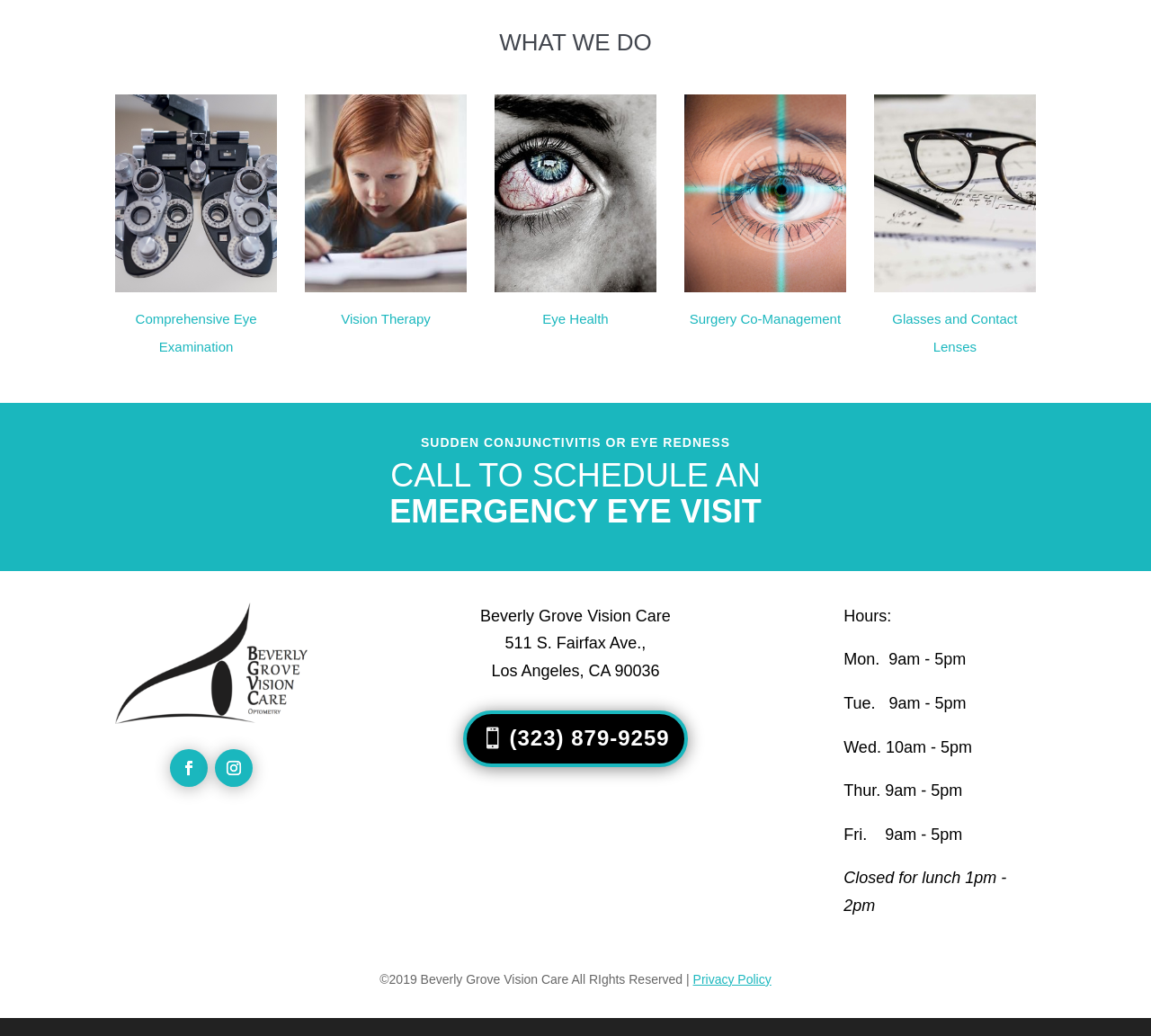Identify the coordinates of the bounding box for the element that must be clicked to accomplish the instruction: "Learn about Vision Therapy".

[0.296, 0.3, 0.374, 0.315]